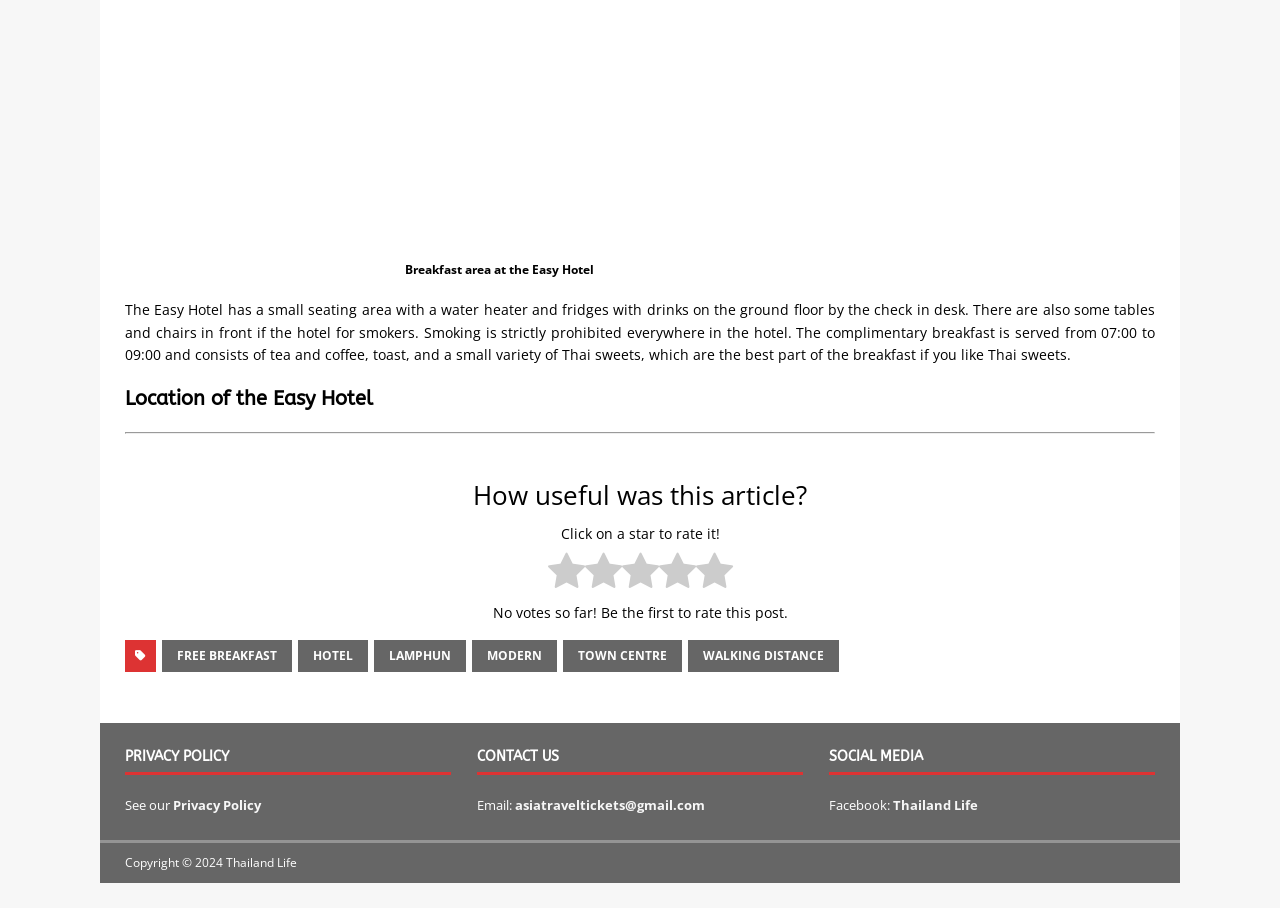What is the policy regarding smoking in the hotel?
Using the picture, provide a one-word or short phrase answer.

Strictly prohibited